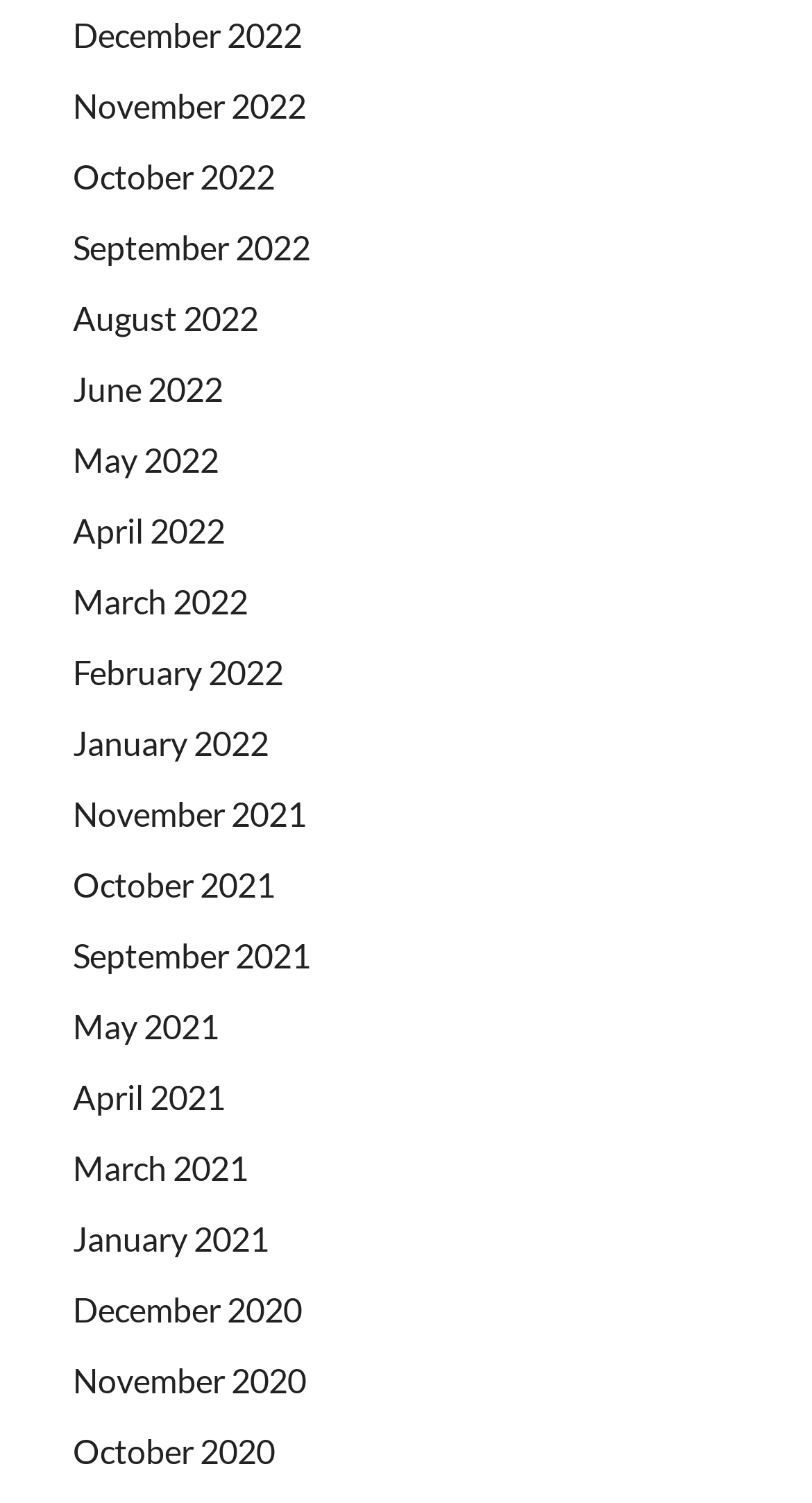Please identify the bounding box coordinates of the element's region that I should click in order to complete the following instruction: "view December 2022". The bounding box coordinates consist of four float numbers between 0 and 1, i.e., [left, top, right, bottom].

[0.09, 0.009, 0.372, 0.036]